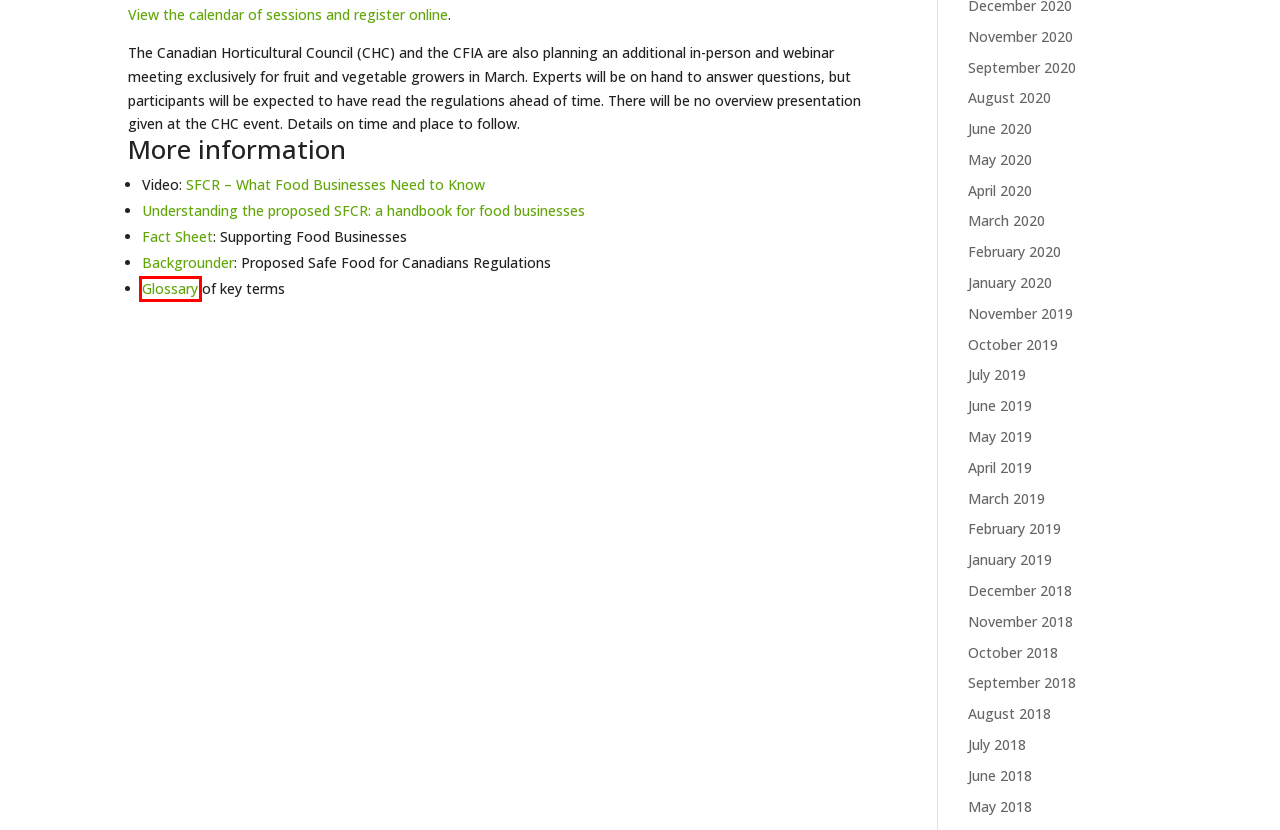Observe the webpage screenshot and focus on the red bounding box surrounding a UI element. Choose the most appropriate webpage description that corresponds to the new webpage after clicking the element in the bounding box. Here are the candidates:
A. October 2019 - FVGC
B. December 2018 - FVGC
C. May 2018 - FVGC
D. Safe Food for Canadians Regulations: Glossary of key terms - Canadian Food Inspection Agency
E. February 2019 - FVGC
F. August 2018 - FVGC
G. July 2018 - FVGC
H. July 2019 - FVGC

D